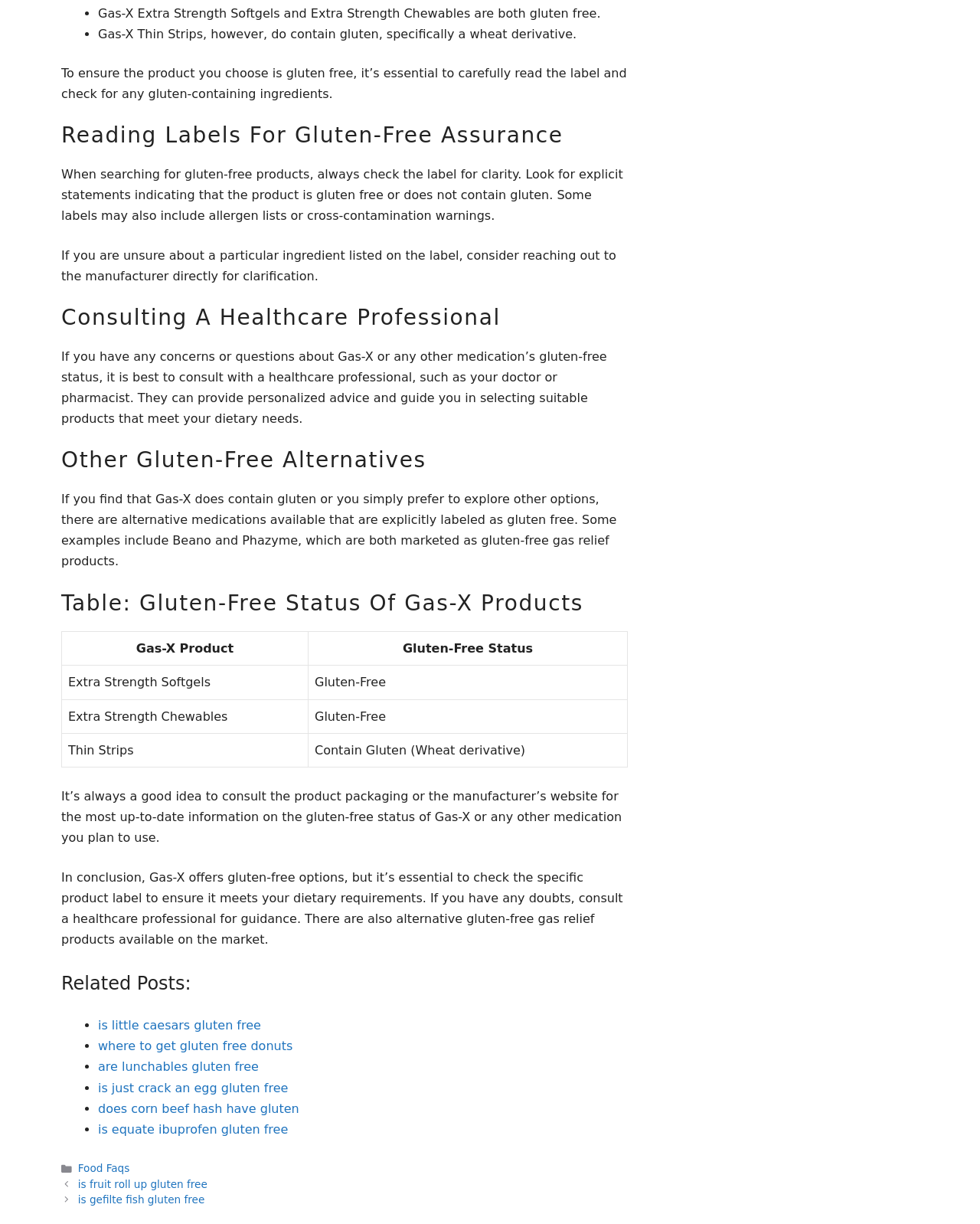Please identify the bounding box coordinates for the region that you need to click to follow this instruction: "Click on 'is little caesars gluten free'".

[0.1, 0.832, 0.266, 0.844]